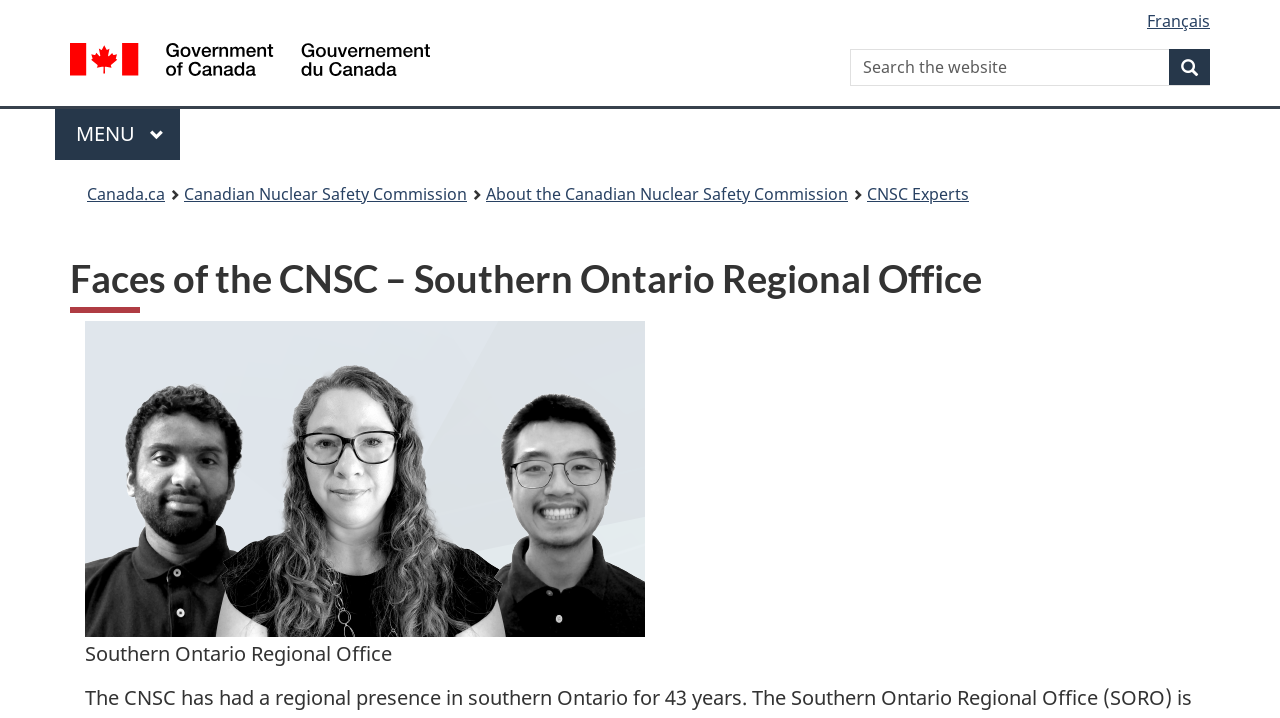Identify the main heading from the webpage and provide its text content.

Faces of the CNSC – Southern Ontario Regional Office